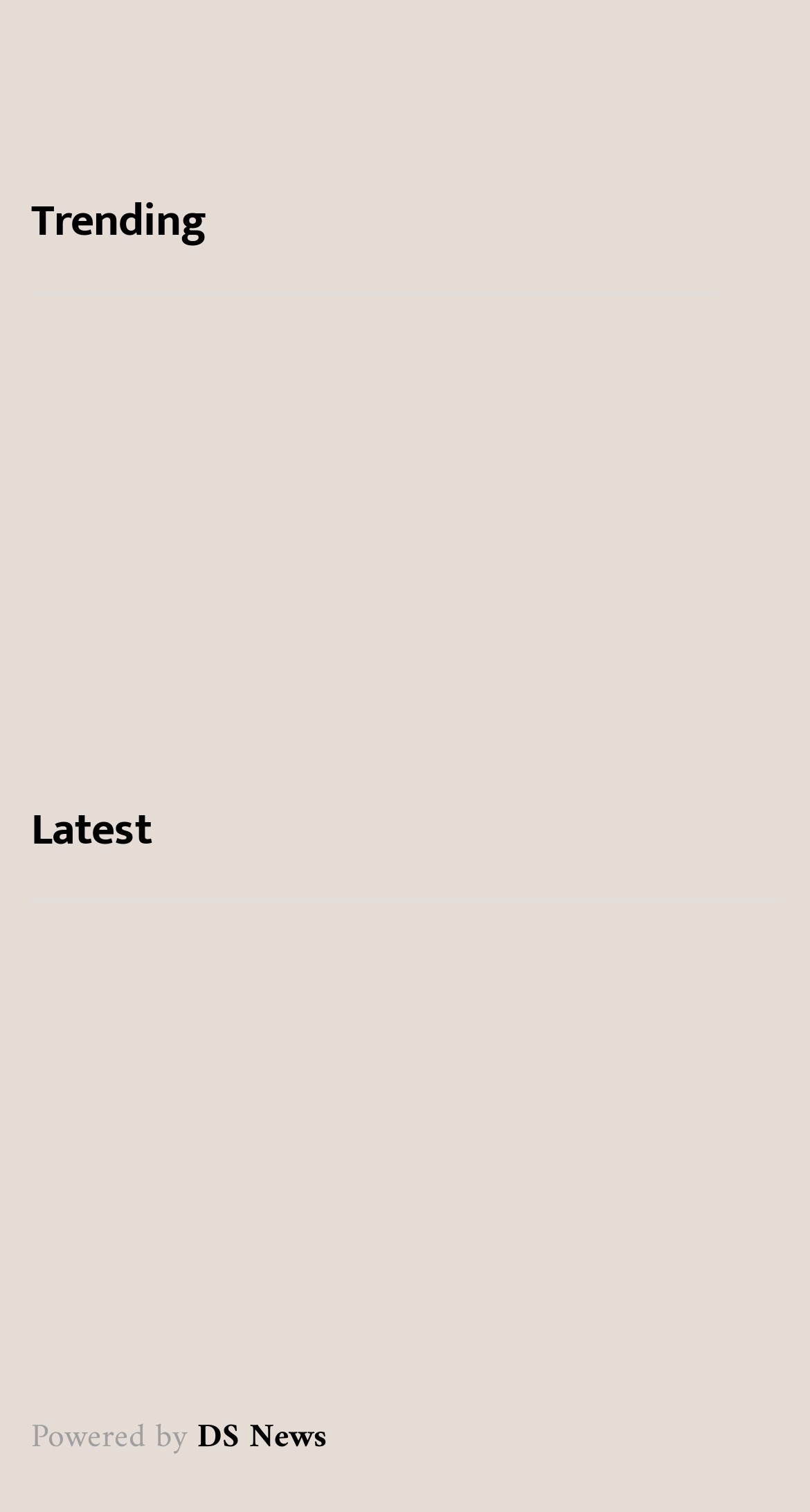Identify the bounding box coordinates of the element that should be clicked to fulfill this task: "Go to 'BUSINESS'". The coordinates should be provided as four float numbers between 0 and 1, i.e., [left, top, right, bottom].

[0.038, 0.115, 0.259, 0.145]